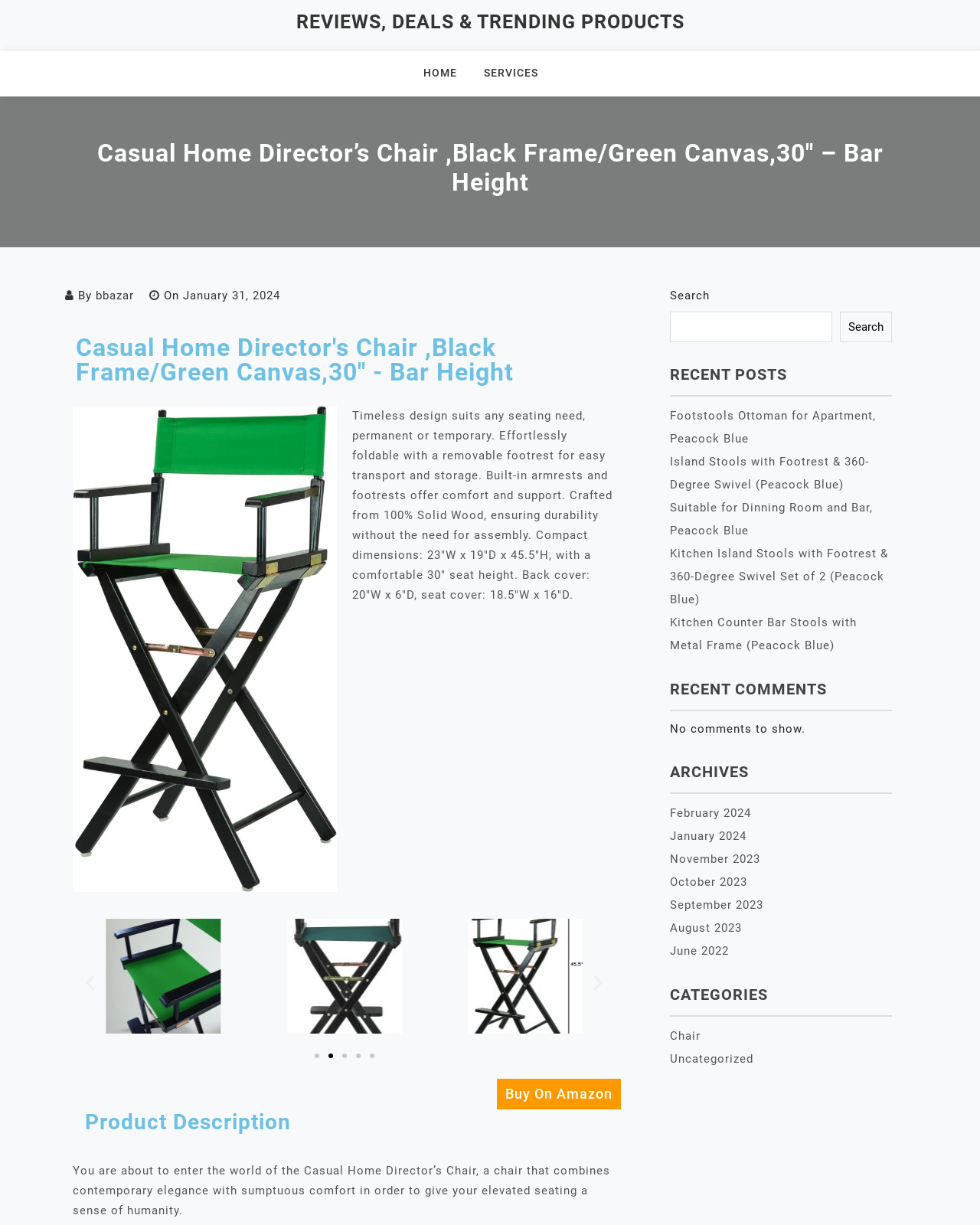Determine the bounding box for the described UI element: "January 2024".

[0.684, 0.677, 0.762, 0.688]